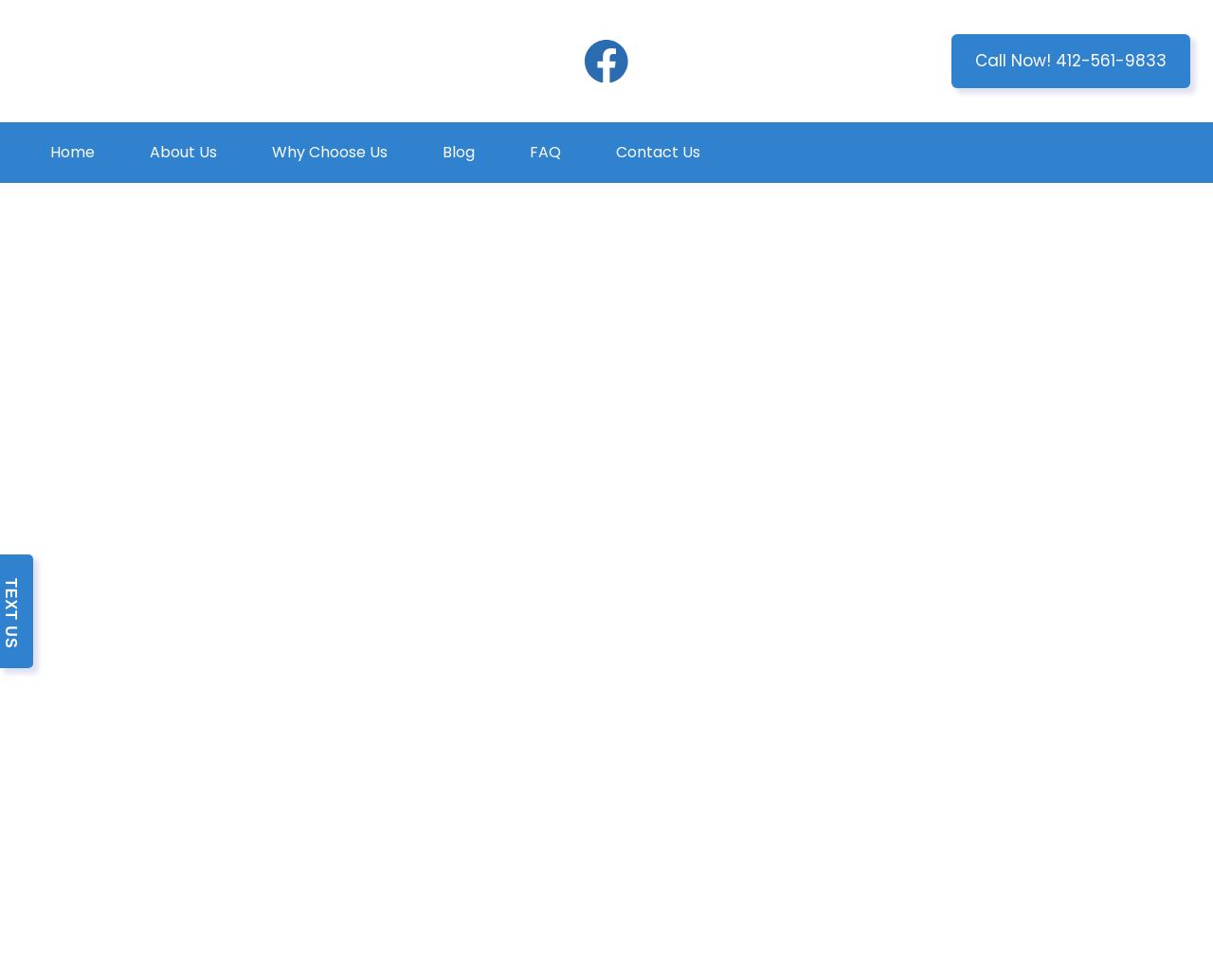Give a detailed account of the webpage.

The webpage appears to be a real estate-related website, specifically focused on the advantages of real estate staging. At the top left corner, there is a link to the website's homepage, "Buys Houses", accompanied by a corresponding image. 

To the right of the "Buys Houses" link, there are social media links, including a "Facebook" link with an associated image. Further to the right, there is a prominent "Call Now!" button with a phone number, 412-561-9833.

Below the top section, there is a primary navigation menu with six links: "Home", "About Us", "Why Choose Us", "Blog", "FAQ", and "Contact Us". These links are arranged horizontally, taking up a significant portion of the page's width.

At the bottom left corner, there is a "TEXT US" label, which may be related to a contact or messaging feature. Overall, the webpage seems to be promoting the benefits of real estate staging and providing easy access to various sections of the website.